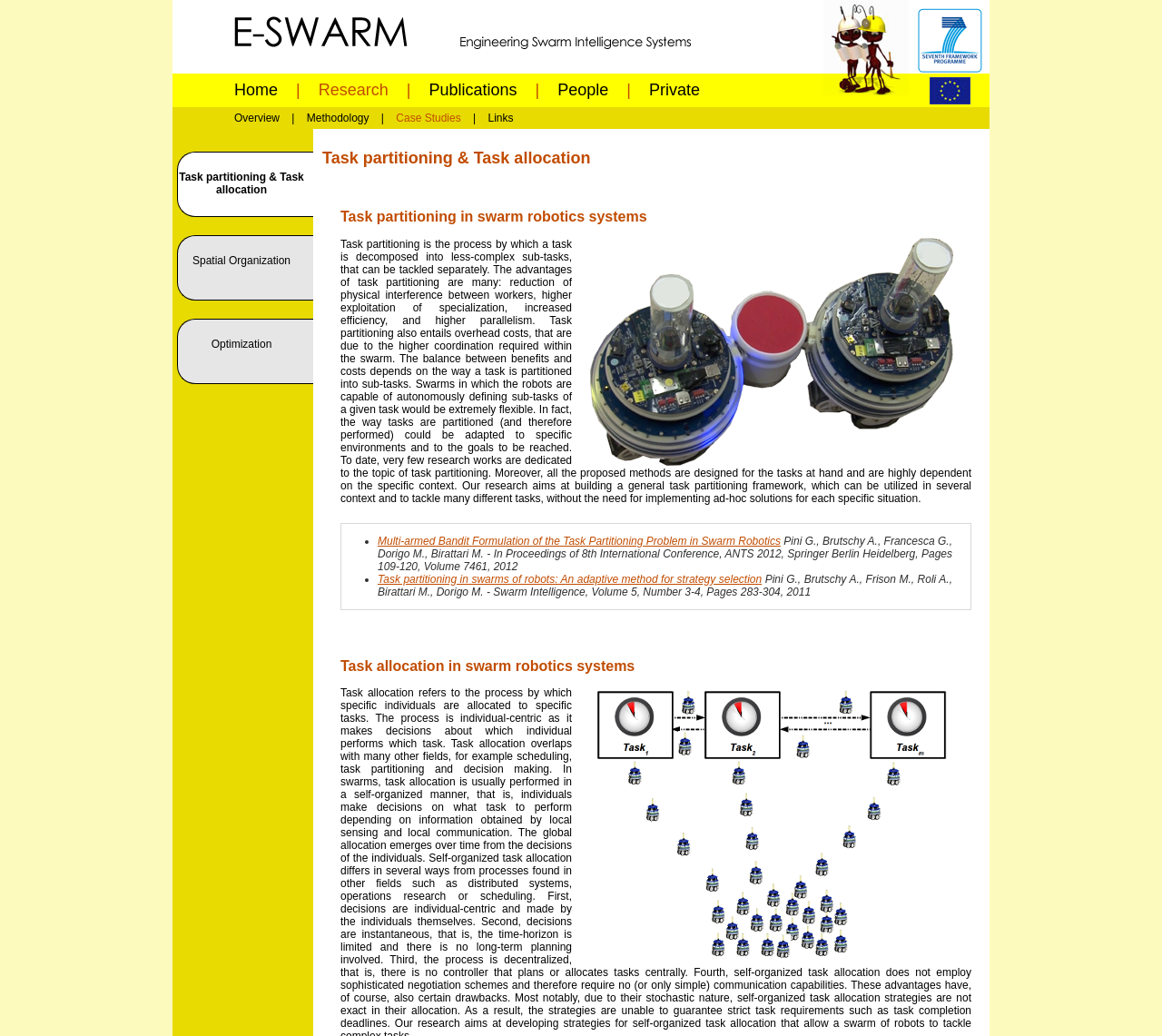Craft a detailed narrative of the webpage's structure and content.

The webpage is about the E-SWARM project, which appears to be a research project focused on swarm robotics. At the top of the page, there is a navigation menu with links to different sections, including Home, Research, Publications, People, and Private. Below the navigation menu, there are three columns of content. The left column contains links to various topics, including Task Partitioning & Task Allocation, Spatial Organization, and Optimization. 

The middle column contains the main content of the page, which is divided into two sections. The first section is about Task Partitioning & Task Allocation, and it includes a heading, a brief description of task partitioning, and a list of two research papers related to the topic. The second section is about Task Allocation in Swarm Robotics Systems, and it includes a heading and an image.

The right column contains several images, including logos and icons, which appear to be related to the project or its partners. There are also some links to European Overview, Methodology, Case Studies, and Links at the top of the right column.

Overall, the webpage provides an overview of the E-SWARM project and its research focus on swarm robotics, with links to more detailed information and resources.